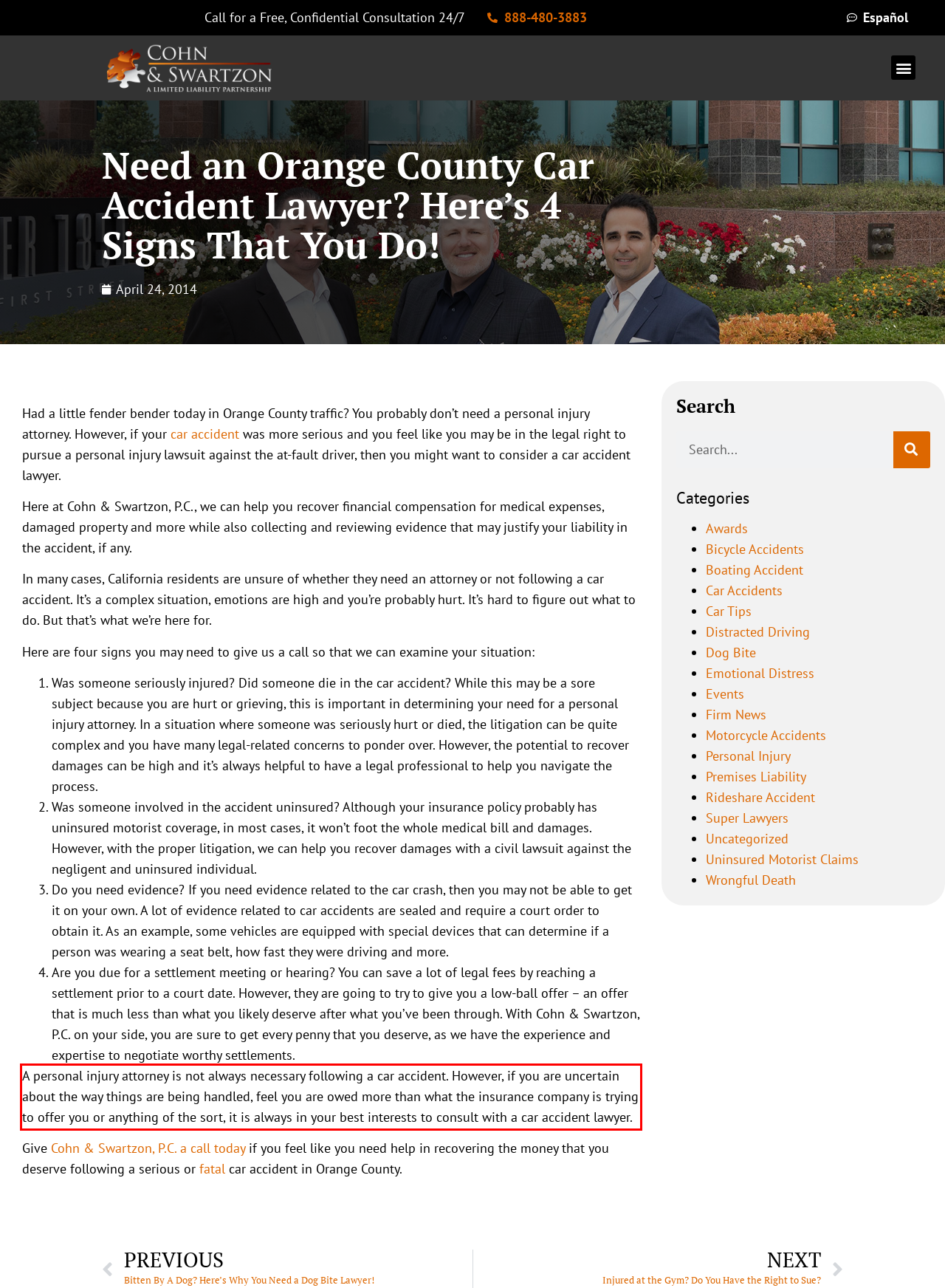You have a screenshot with a red rectangle around a UI element. Recognize and extract the text within this red bounding box using OCR.

A personal injury attorney is not always necessary following a car accident. However, if you are uncertain about the way things are being handled, feel you are owed more than what the insurance company is trying to offer you or anything of the sort, it is always in your best interests to consult with a car accident lawyer.